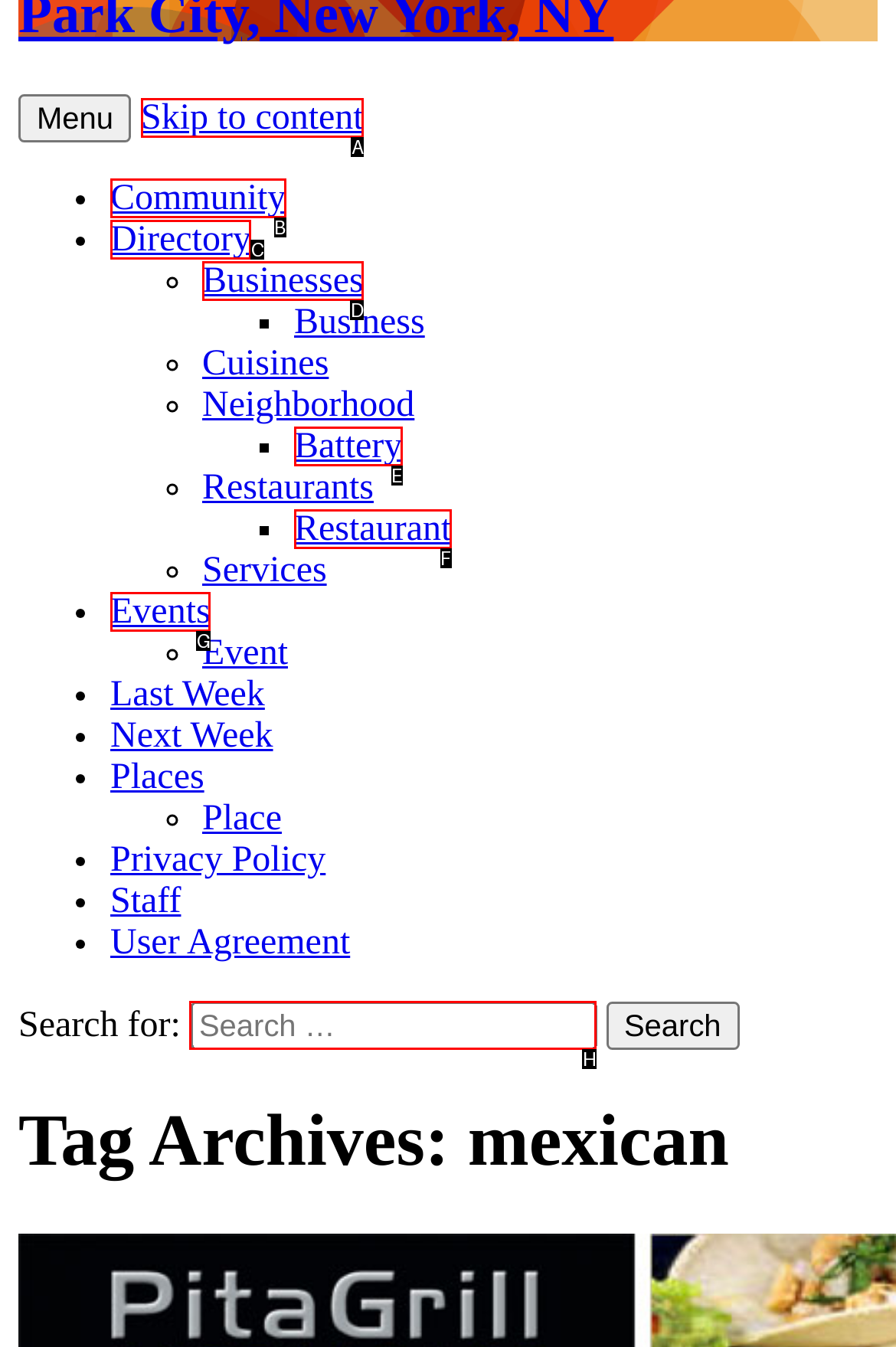Determine which HTML element fits the description: Events. Answer with the letter corresponding to the correct choice.

G